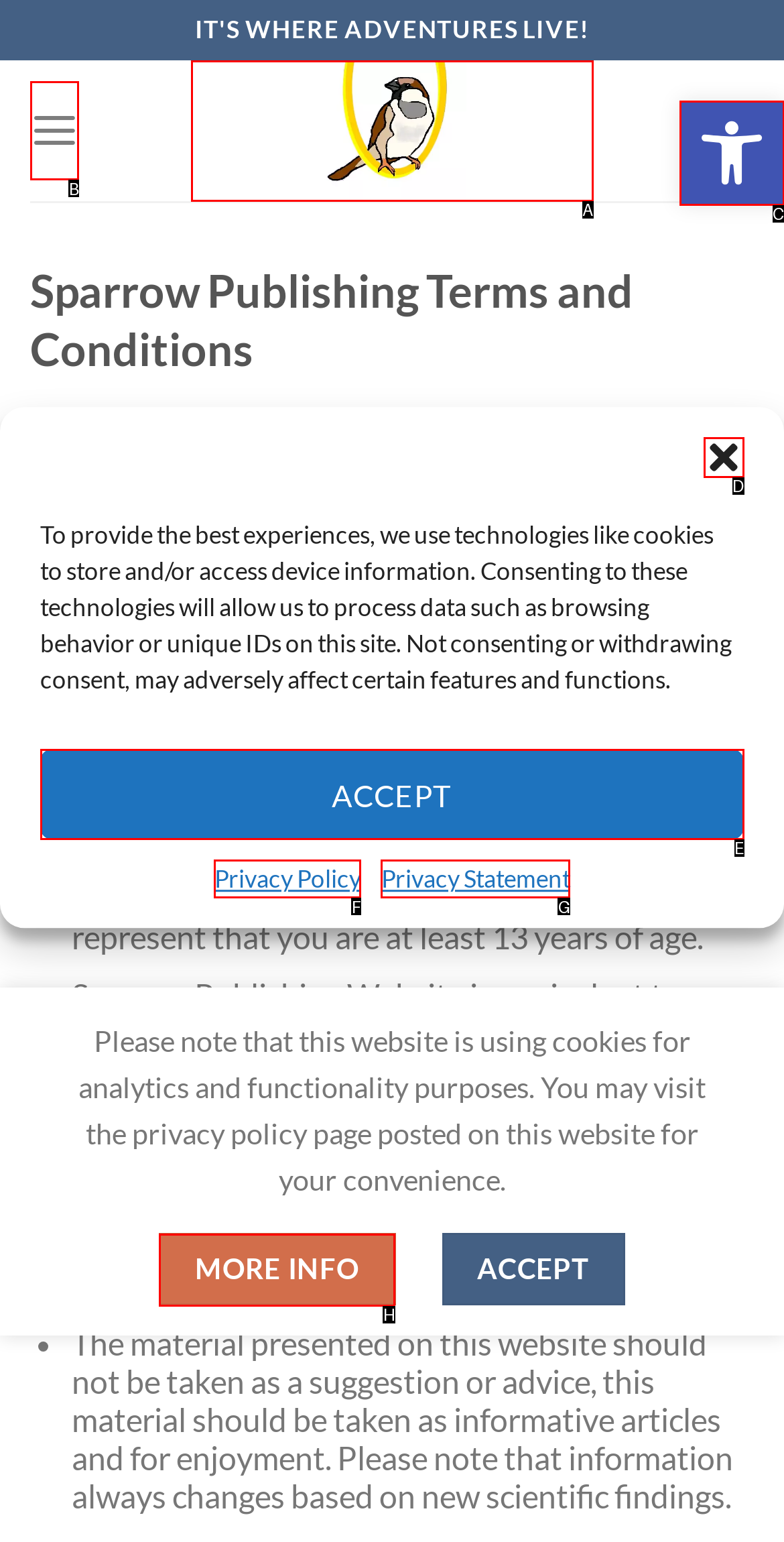Select the UI element that should be clicked to execute the following task: More info about cookies
Provide the letter of the correct choice from the given options.

H